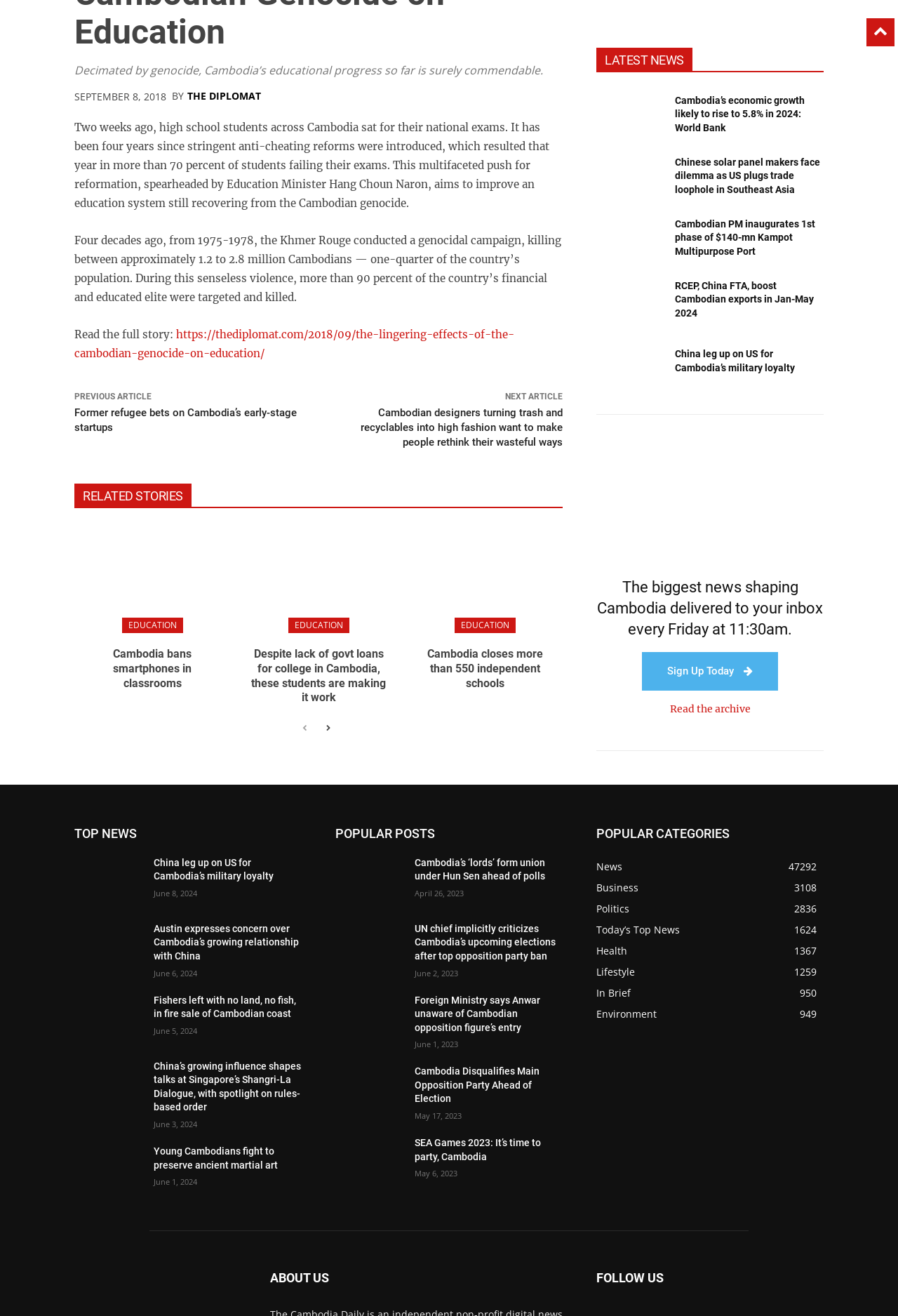Please find the bounding box coordinates of the section that needs to be clicked to achieve this instruction: "Subscribe to AIS".

None